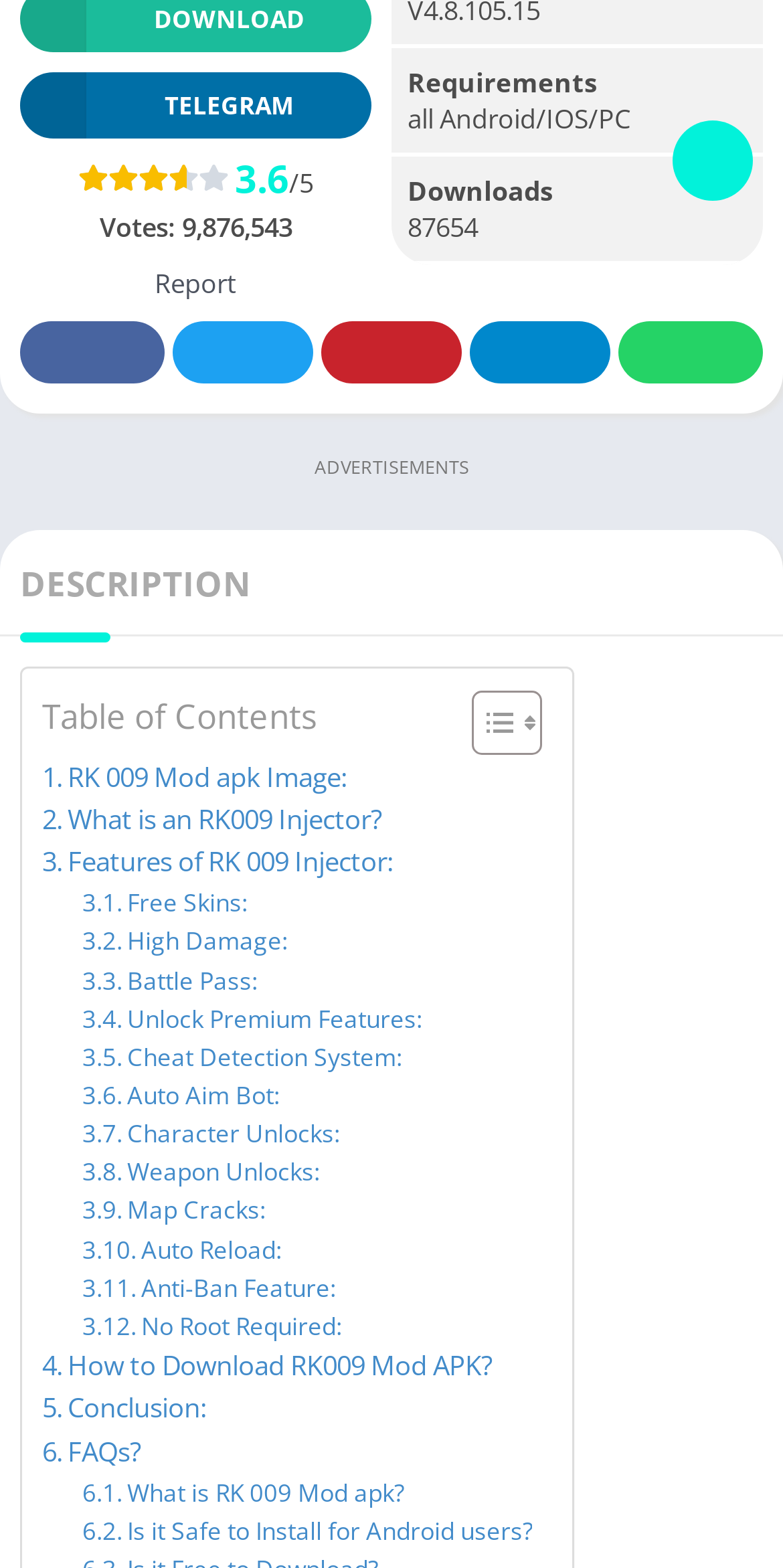What is the name of the app being described?
Look at the image and construct a detailed response to the question.

The name of the app is mentioned in the 'DESCRIPTION' section, and it is referred to as 'RK 009 Mod apk'.